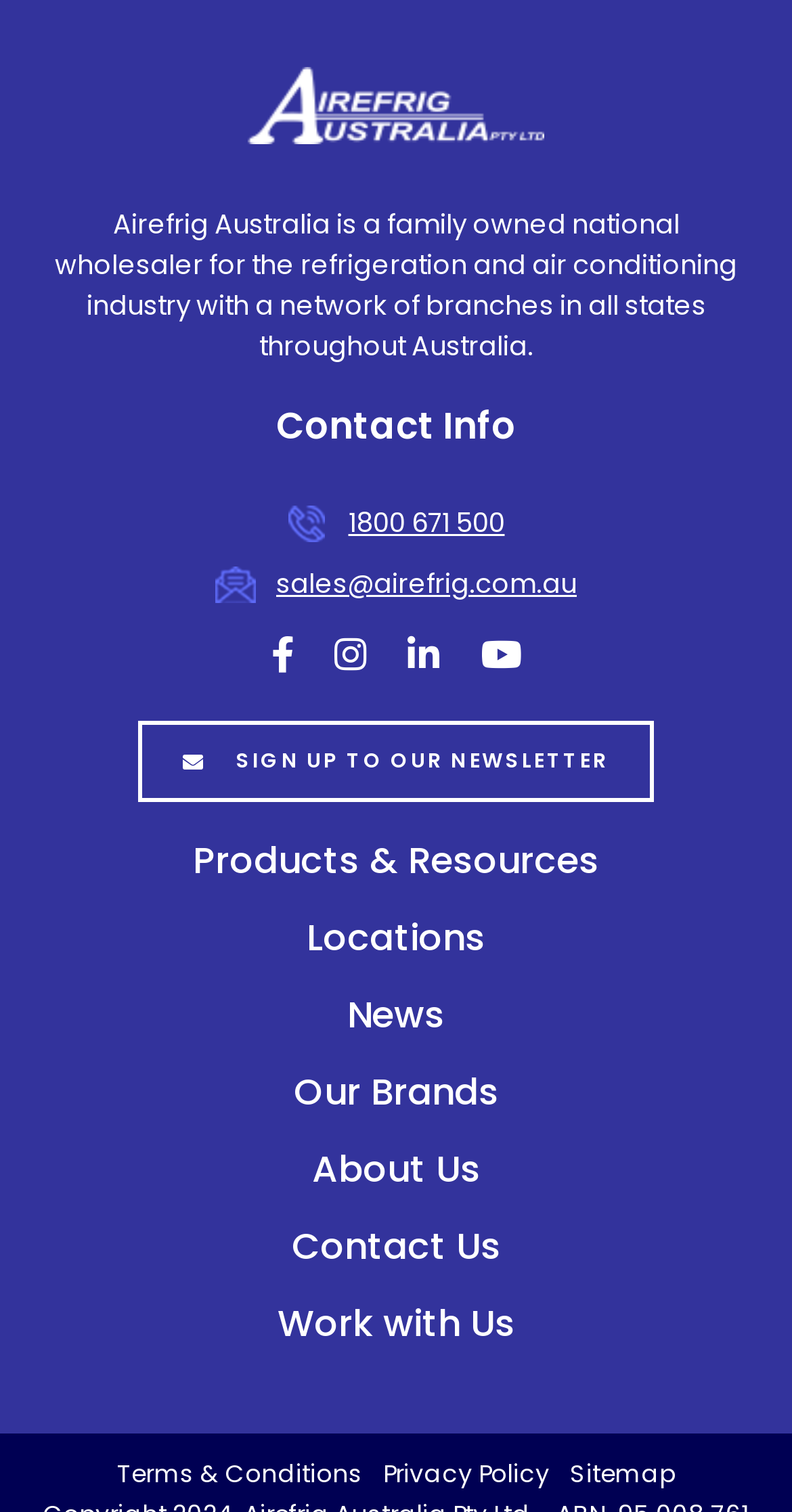What is the last link in the footer section?
Look at the webpage screenshot and answer the question with a detailed explanation.

The last link in the footer section can be found at the bottom of the webpage, where it is written as a link element 'Sitemap'.